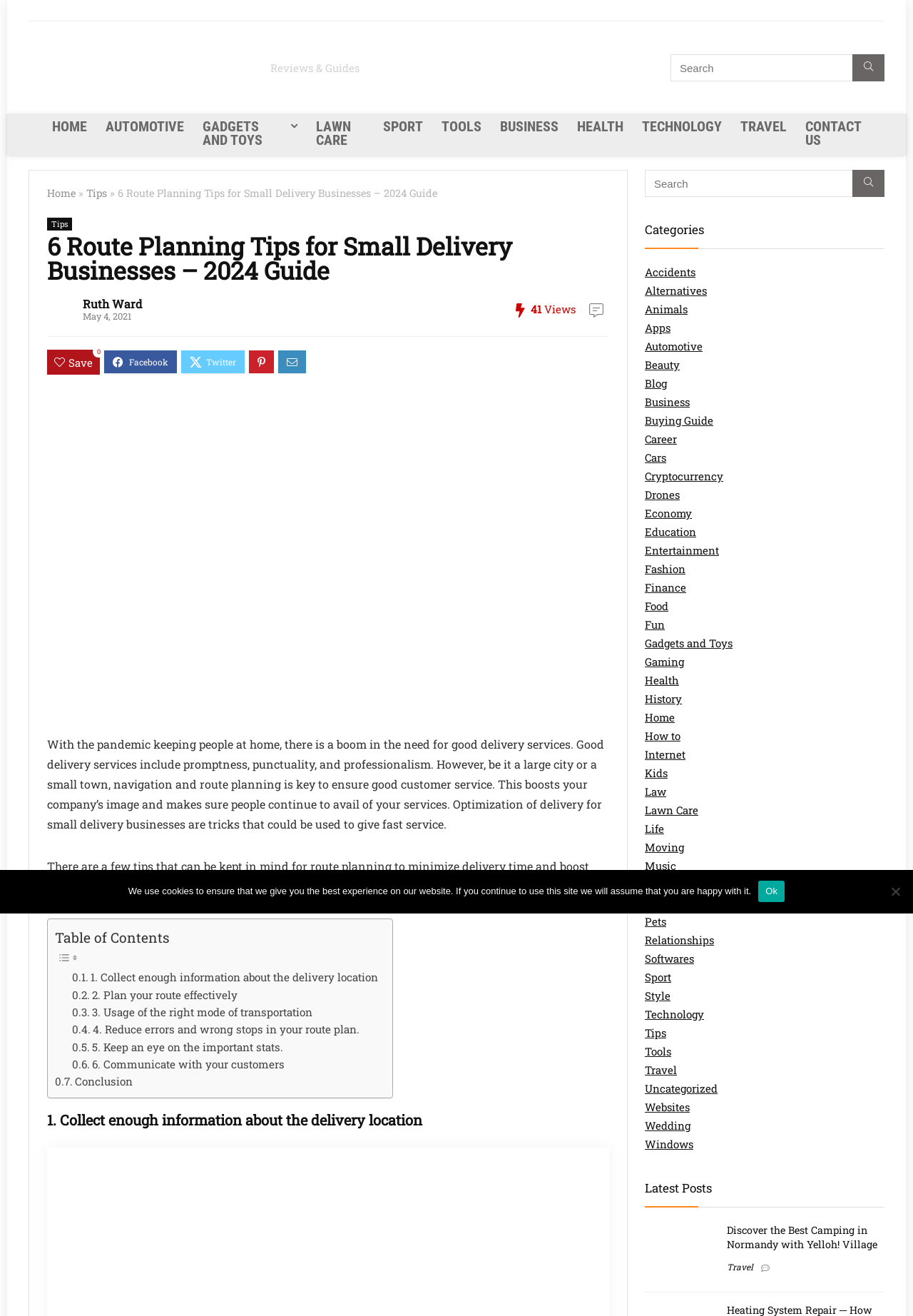Carefully examine the image and provide an in-depth answer to the question: What is the purpose of collecting enough information about the delivery location?

According to the article, collecting enough information about the delivery location is one of the tips to minimize delivery time and boost the company's image with the customers.